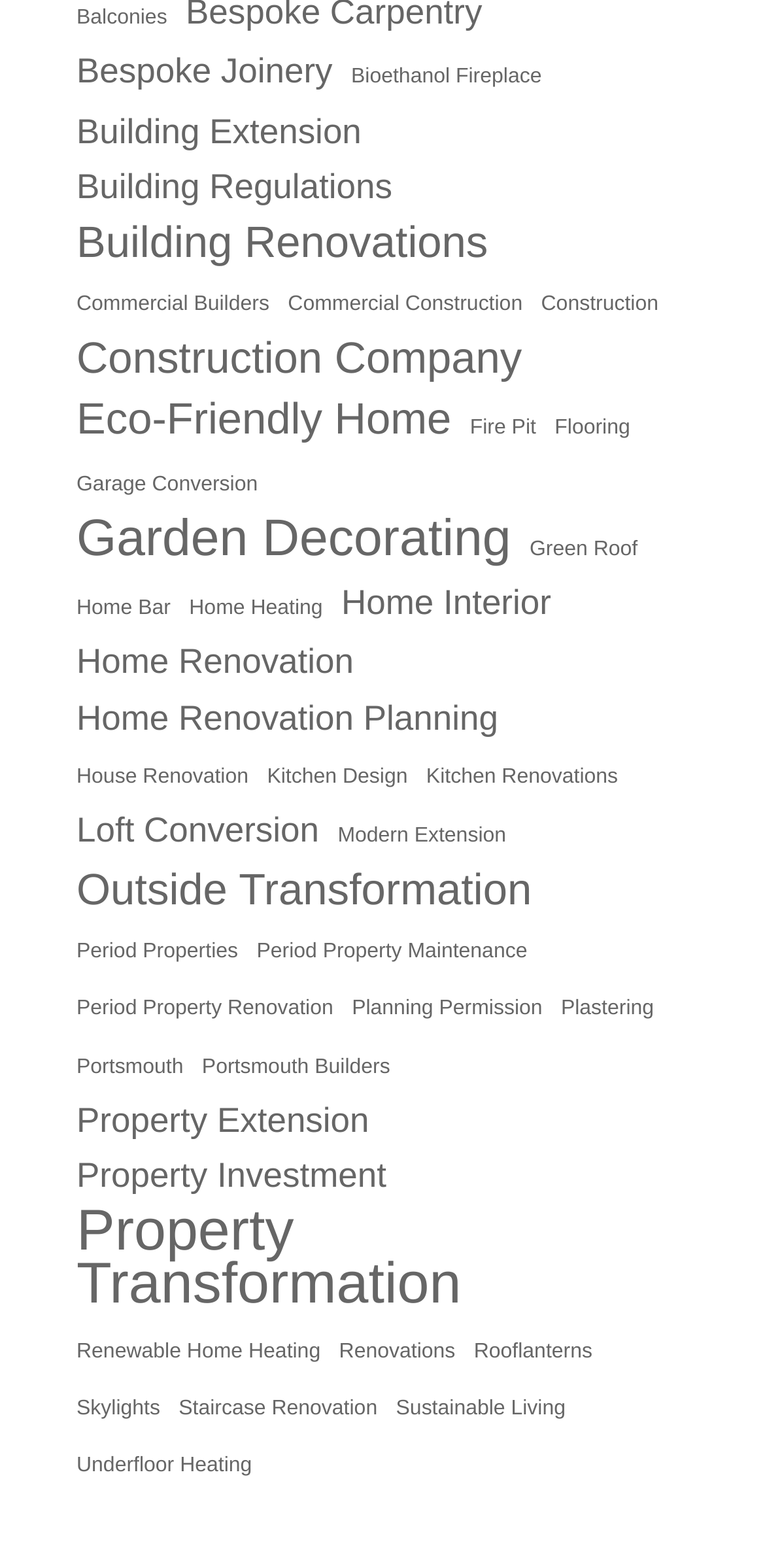Respond to the question below with a concise word or phrase:
What is the topic of the link at the bottom right corner?

Underfloor Heating